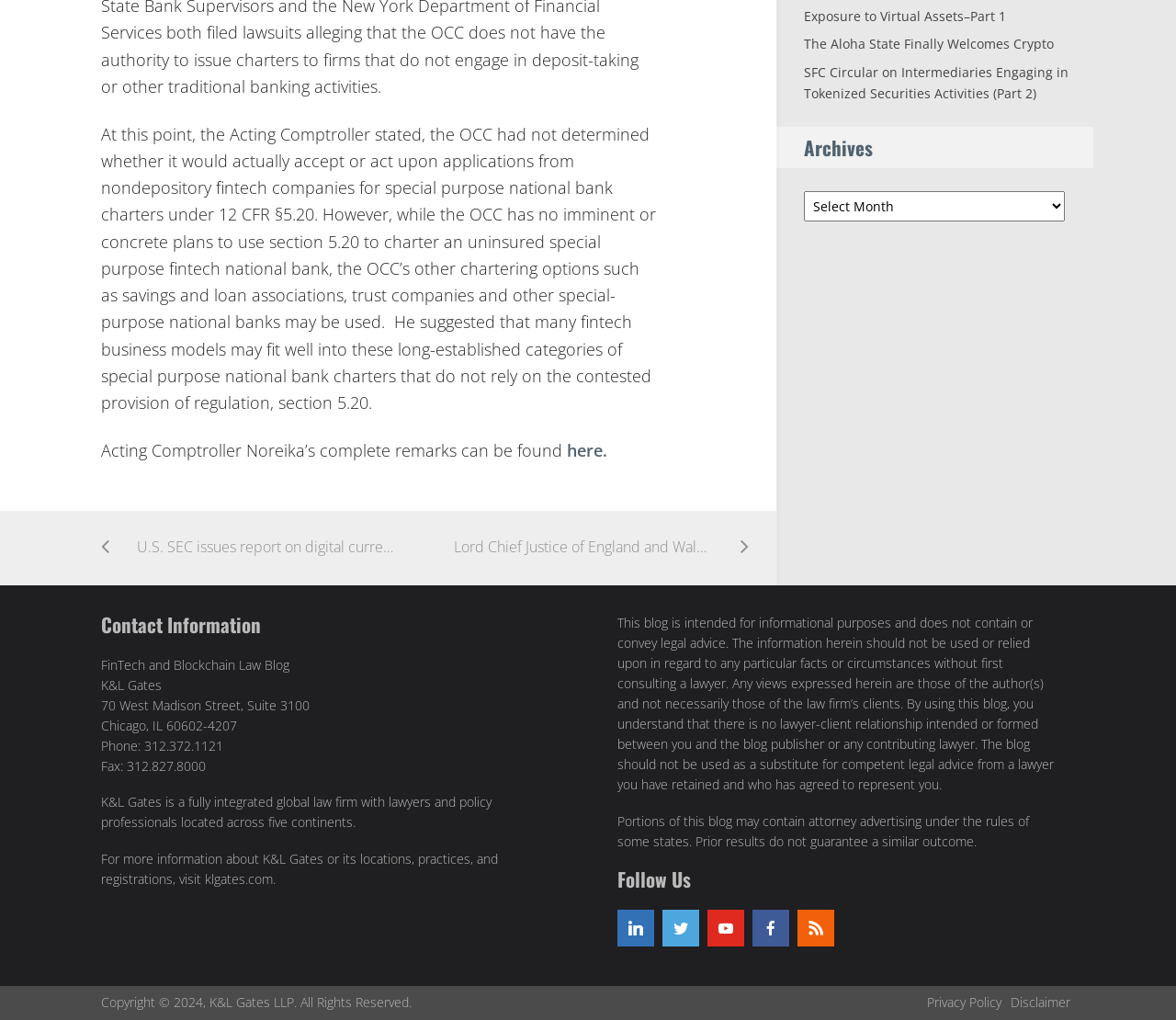Identify the bounding box coordinates for the UI element mentioned here: "twitter". Provide the coordinates as four float values between 0 and 1, i.e., [left, top, right, bottom].

[0.563, 0.892, 0.594, 0.928]